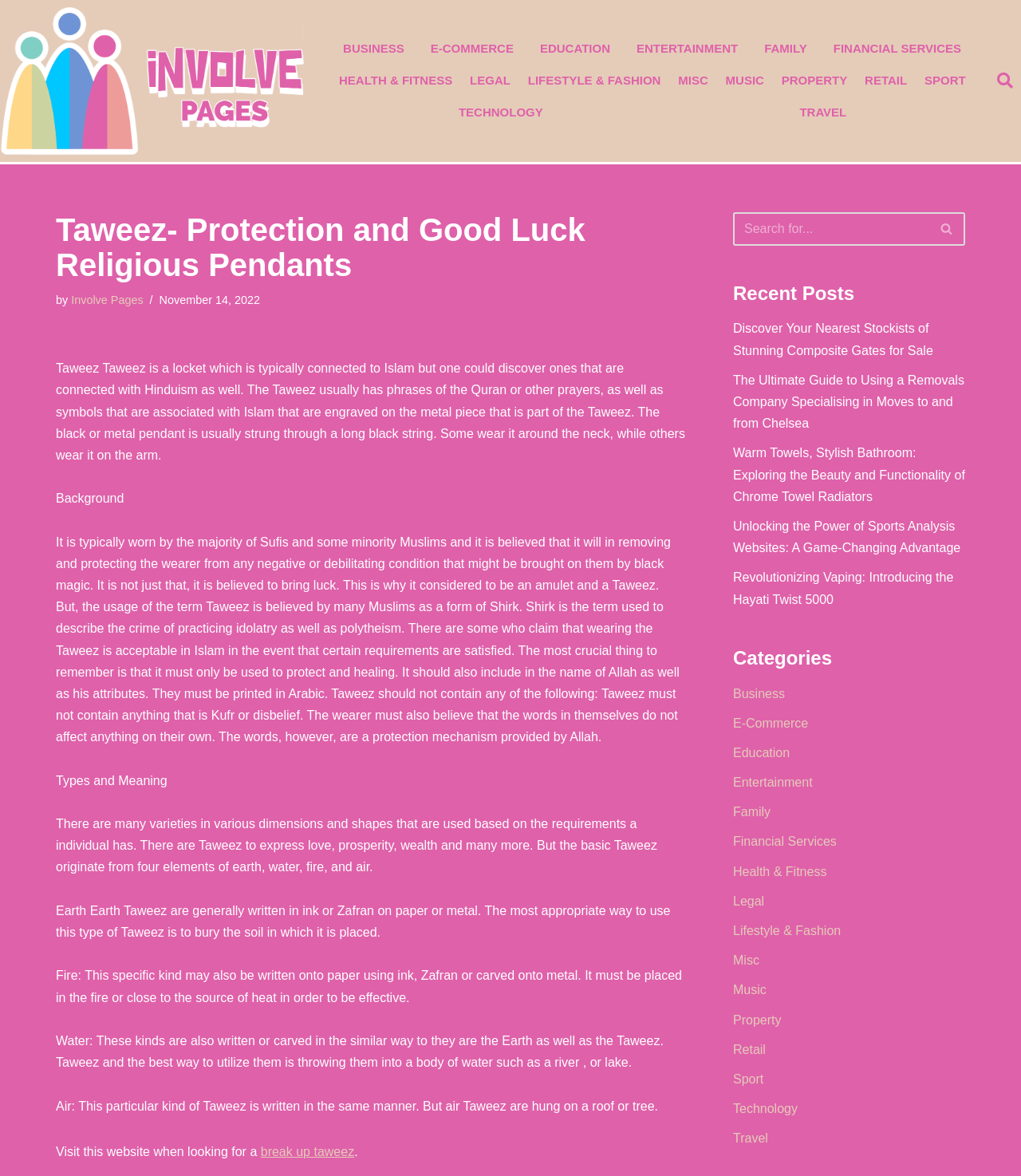Please identify the bounding box coordinates of the clickable area that will fulfill the following instruction: "Click on BUSINESS". The coordinates should be in the format of four float numbers between 0 and 1, i.e., [left, top, right, bottom].

[0.324, 0.028, 0.408, 0.055]